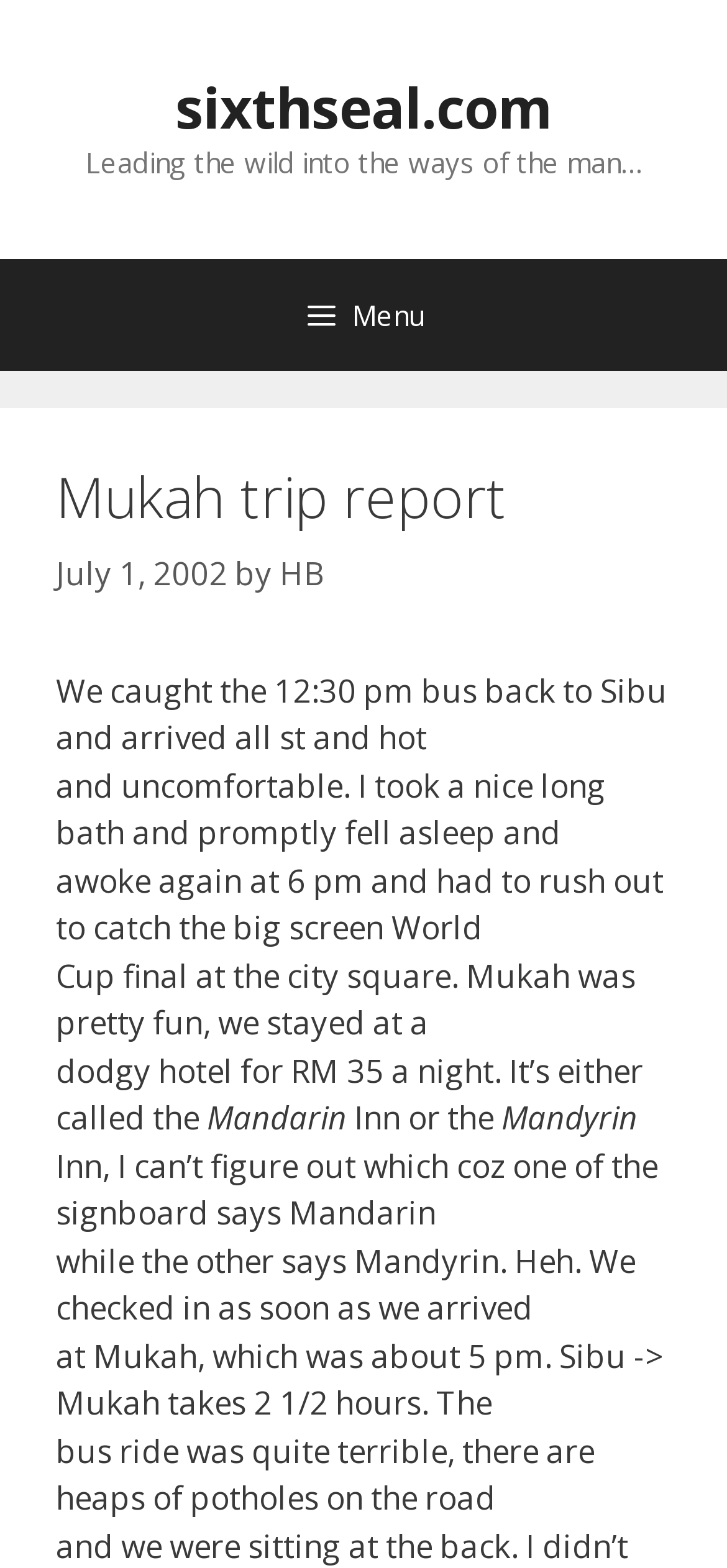Please provide a comprehensive answer to the question based on the screenshot: What is the author of the Mukah trip report?

The author of the Mukah trip report is HB, which is mentioned in the header section of the webpage, specifically in the link 'by HB'.